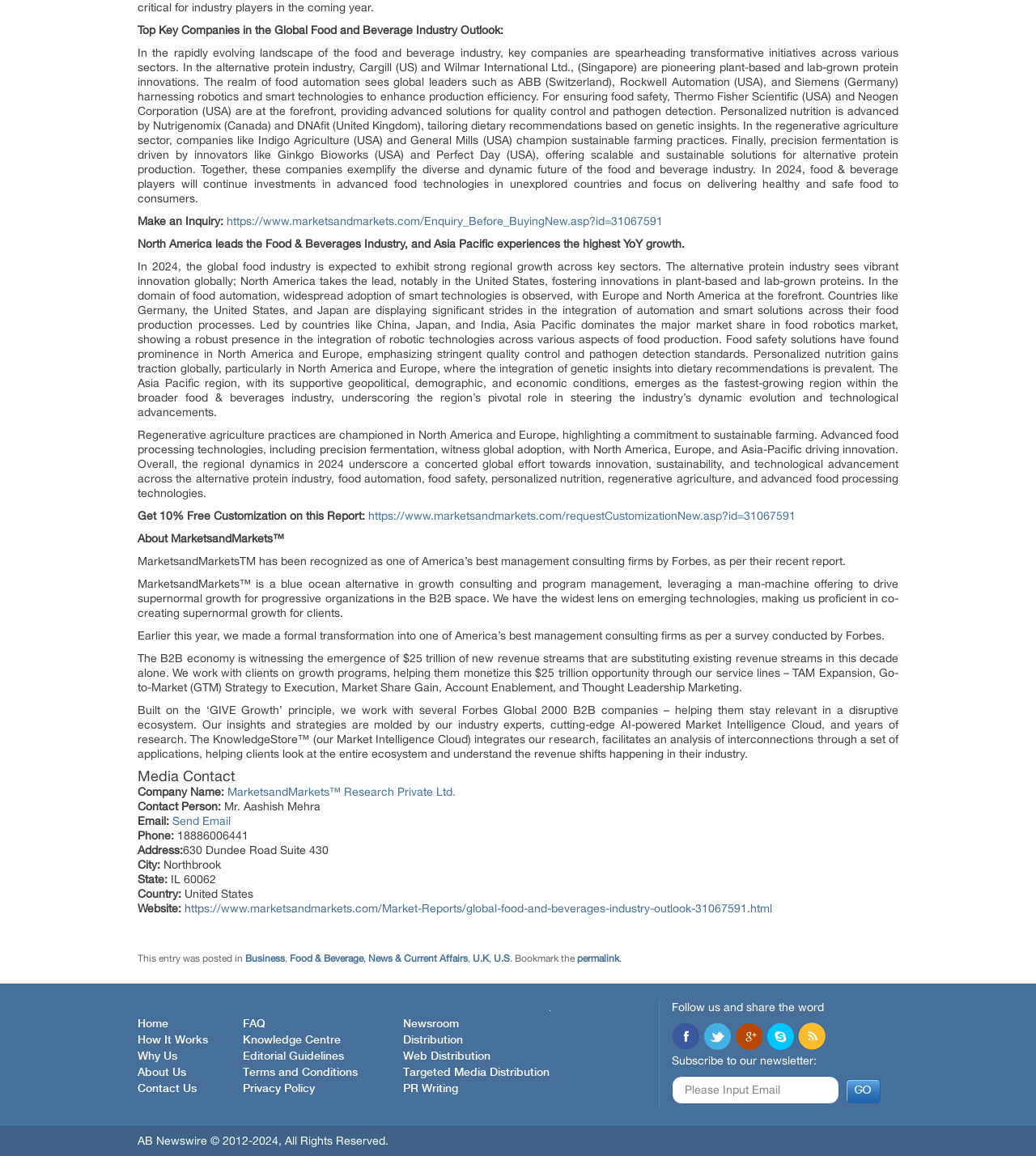What is the purpose of the 'Get 10% Free Customization on this Report' link?
Provide a detailed answer to the question, using the image to inform your response.

The 'Get 10% Free Customization on this Report' link allows users to customize the report to their specific needs, providing a tailored solution for their business or research requirements.